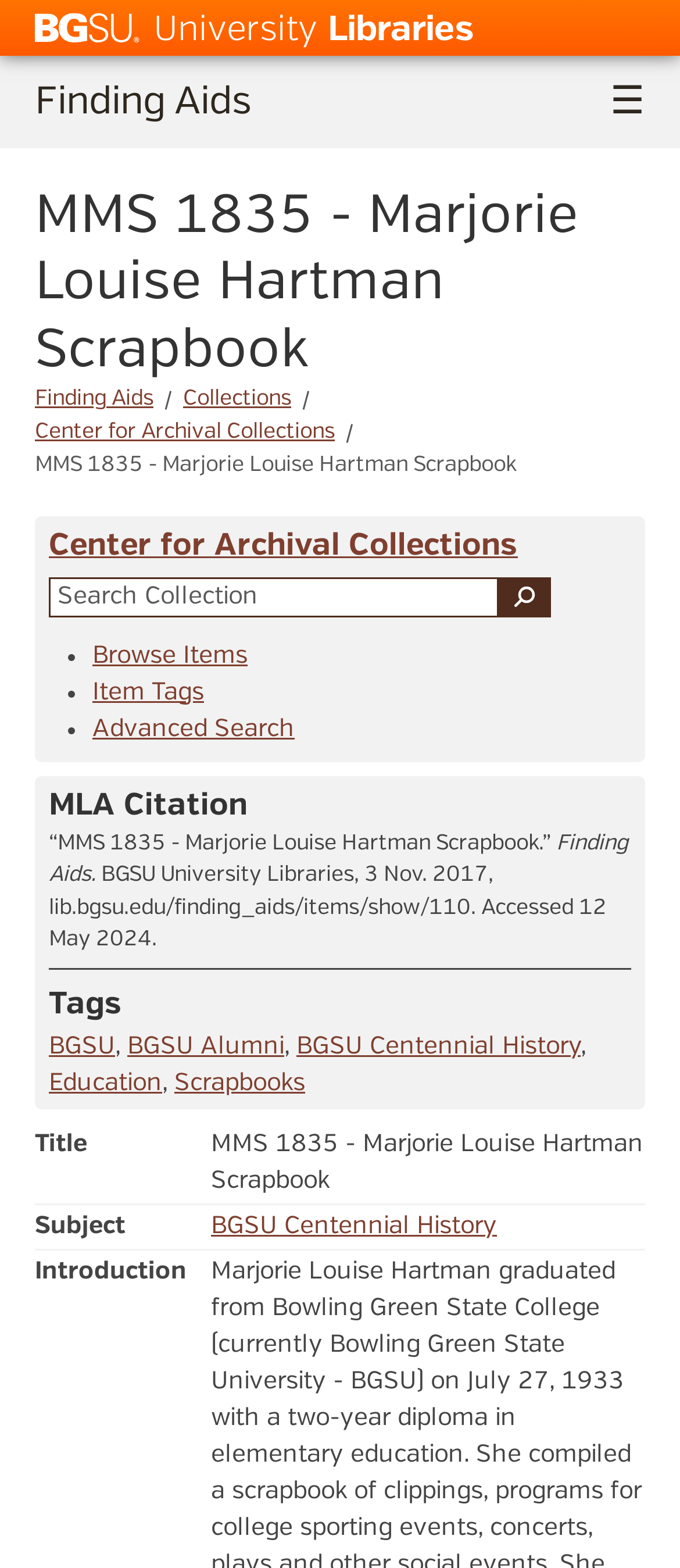Identify the bounding box for the UI element specified in this description: "Center for Archival Collections". The coordinates must be four float numbers between 0 and 1, formatted as [left, top, right, bottom].

[0.051, 0.268, 0.492, 0.283]